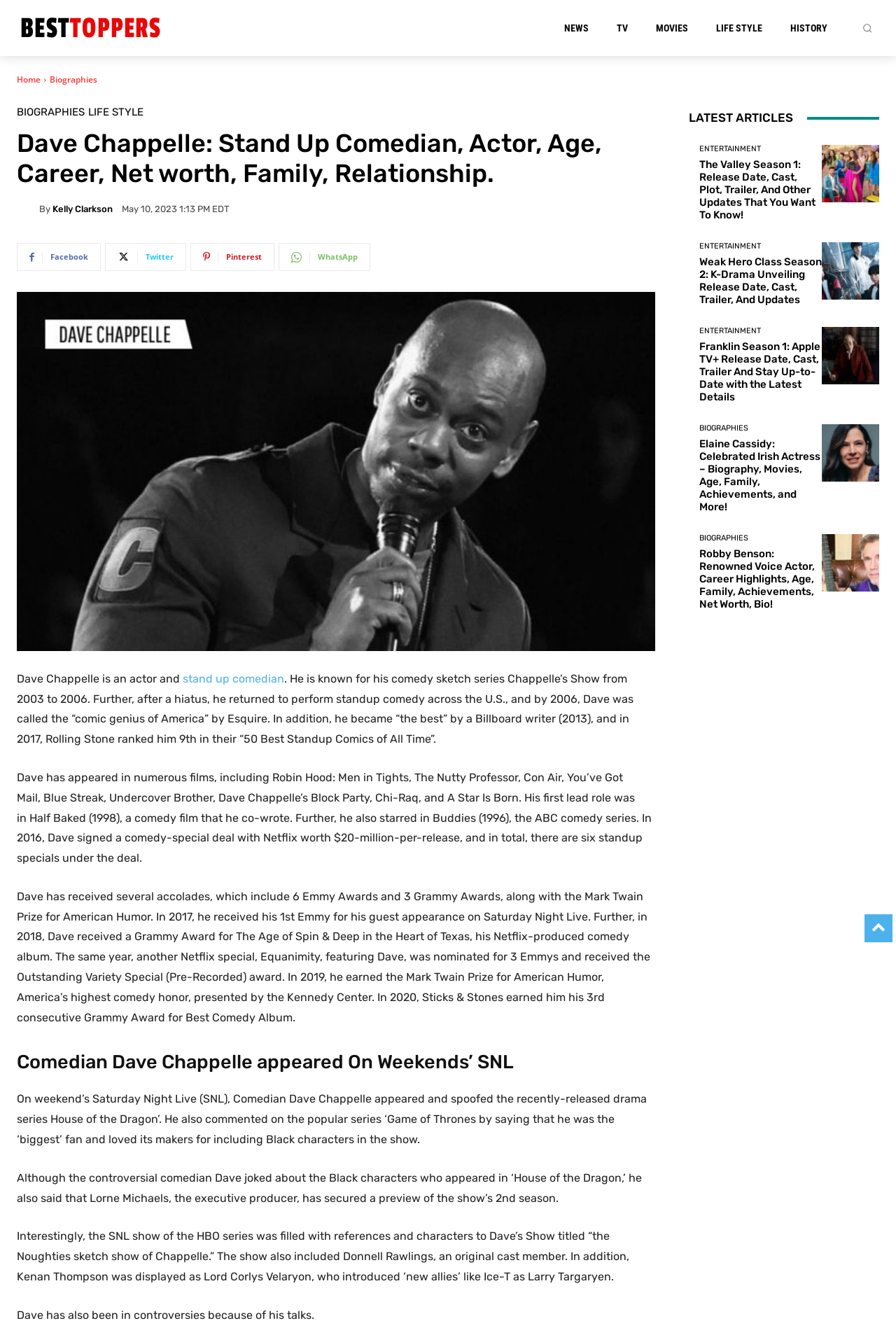What is the profession of Dave Chappelle?
We need a detailed and meticulous answer to the question.

Based on the webpage content, specifically the heading 'Dave Chappelle: Stand Up Comedian, Actor, Age, Career, Net worth, Family, Relationship.' and the static text 'Dave Chappelle is an actor and stand up comedian.', we can conclude that Dave Chappelle is an actor and standup comedian.